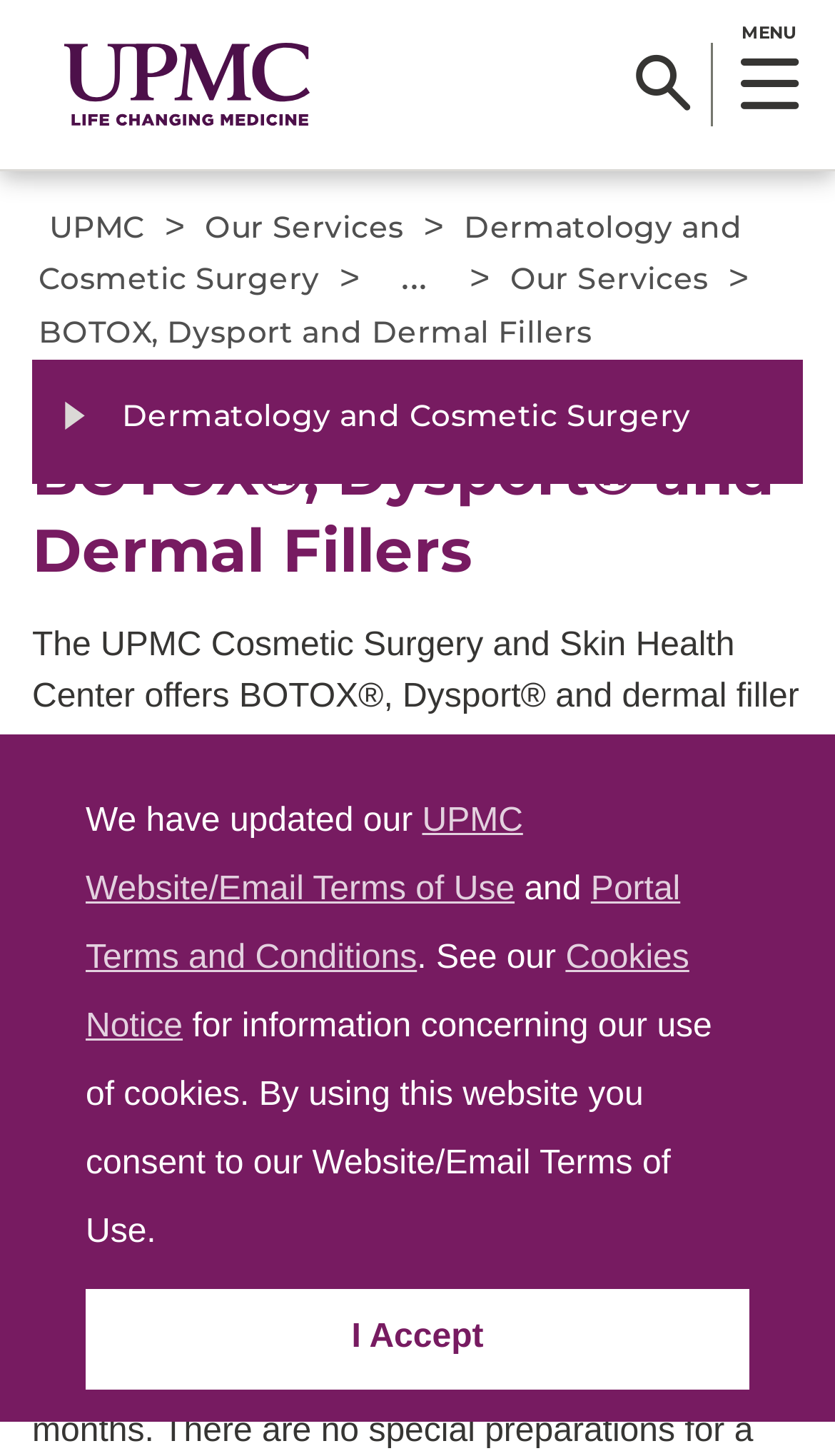Please find the bounding box coordinates of the element that needs to be clicked to perform the following instruction: "View patient portals". The bounding box coordinates should be four float numbers between 0 and 1, represented as [left, top, right, bottom].

[0.7, 0.881, 0.9, 0.97]